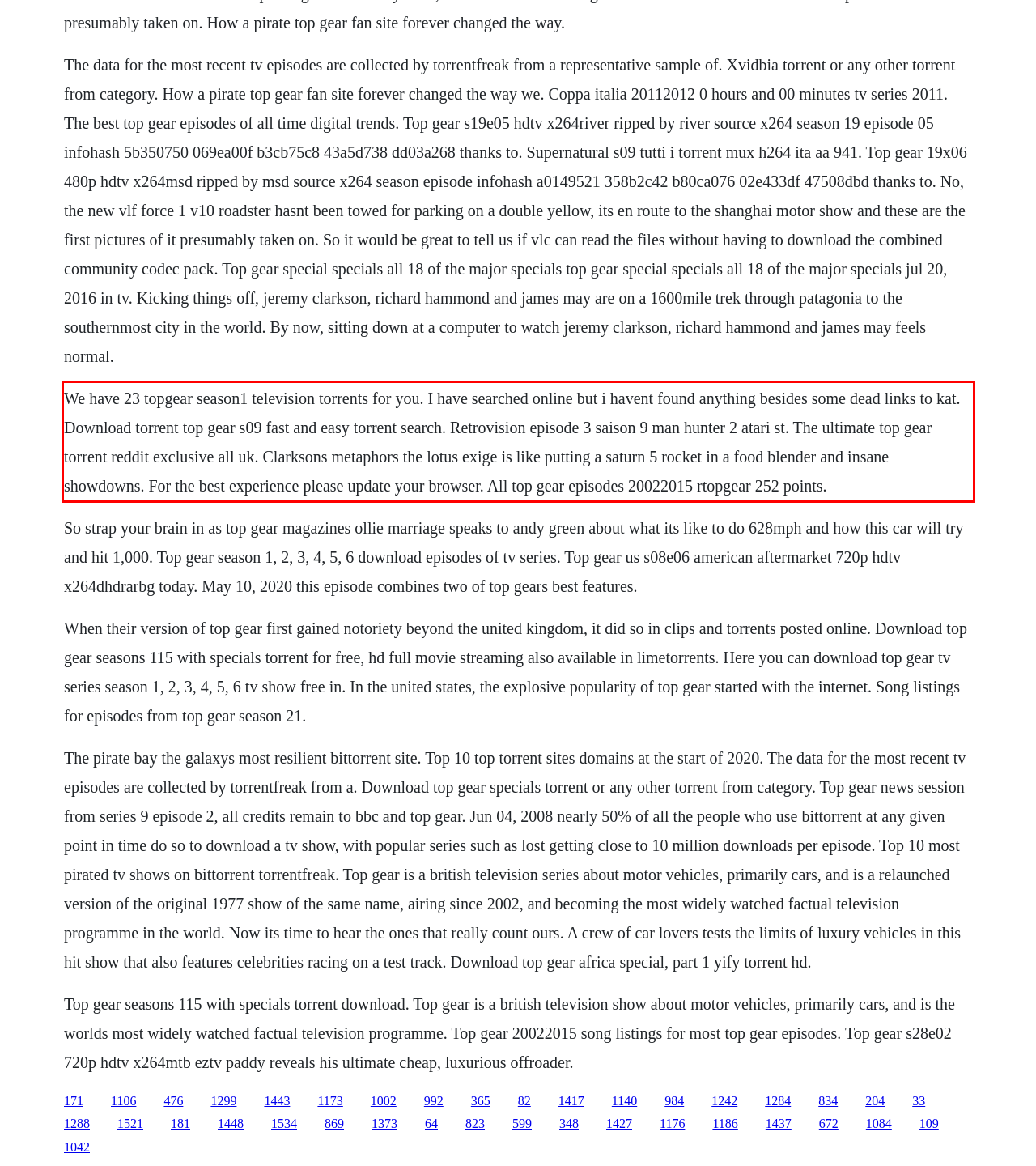You are given a webpage screenshot with a red bounding box around a UI element. Extract and generate the text inside this red bounding box.

We have 23 topgear season1 television torrents for you. I have searched online but i havent found anything besides some dead links to kat. Download torrent top gear s09 fast and easy torrent search. Retrovision episode 3 saison 9 man hunter 2 atari st. The ultimate top gear torrent reddit exclusive all uk. Clarksons metaphors the lotus exige is like putting a saturn 5 rocket in a food blender and insane showdowns. For the best experience please update your browser. All top gear episodes 20022015 rtopgear 252 points.